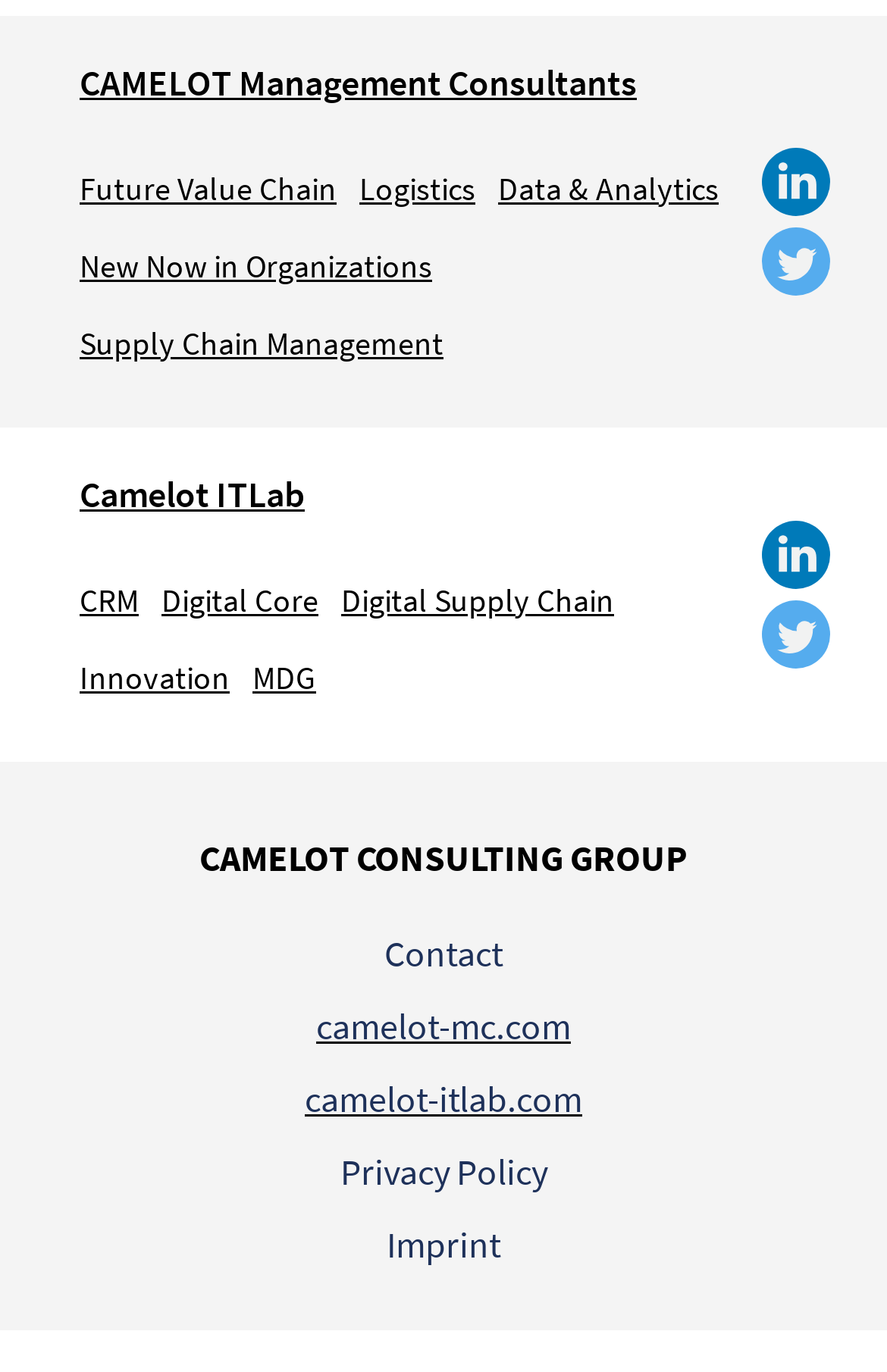What is the name of the IT lab?
Answer with a single word or phrase, using the screenshot for reference.

Camelot ITLab